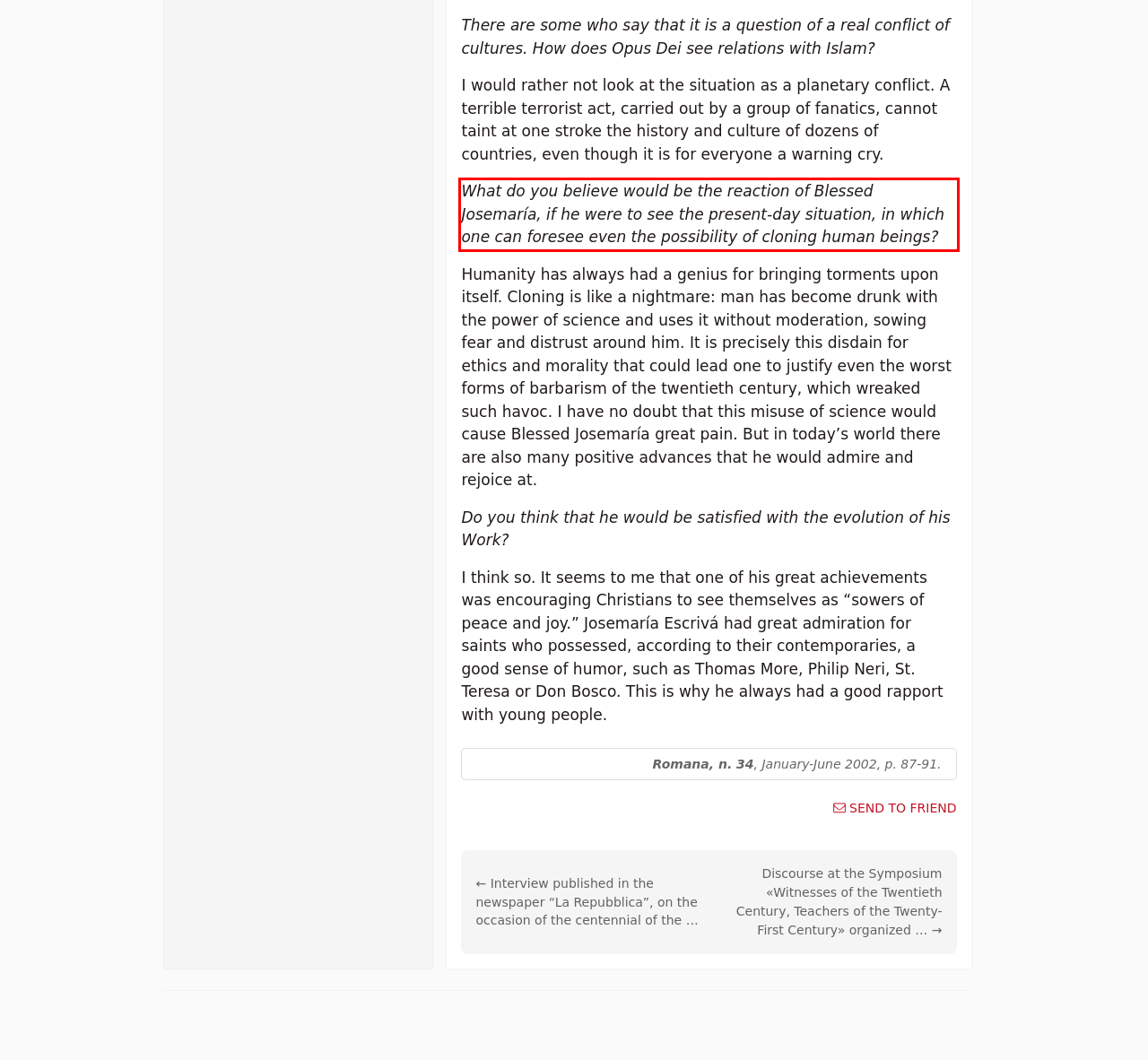You are presented with a webpage screenshot featuring a red bounding box. Perform OCR on the text inside the red bounding box and extract the content.

What do you believe would be the reaction of Blessed Josemaría, if he were to see the present-day situation, in which one can foresee even the possibility of cloning human beings?